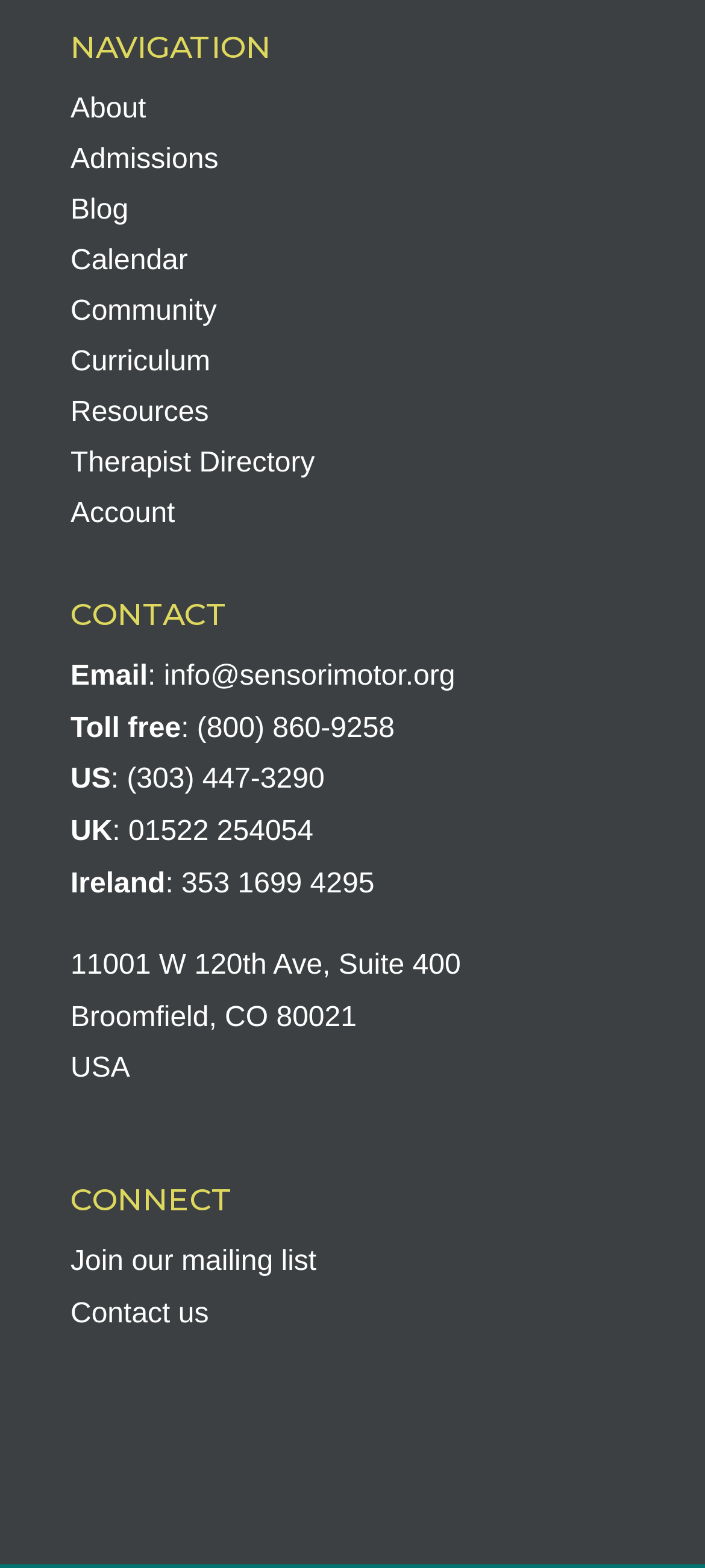Provide a brief response to the question below using one word or phrase:
How can I join the organization's mailing list?

Join our mailing list